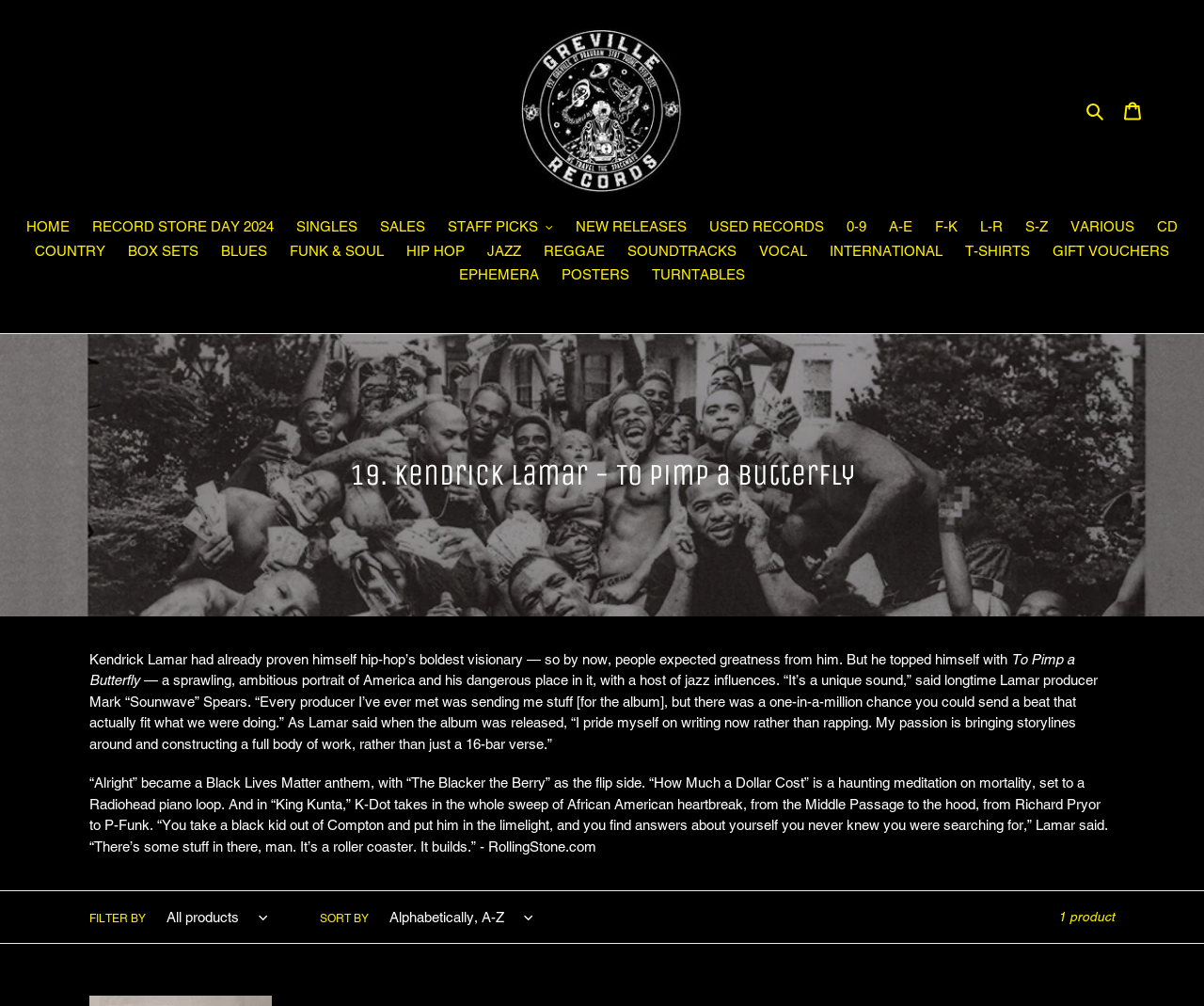What is the name of the album being described?
Could you please answer the question thoroughly and with as much detail as possible?

I found the answer by looking at the heading on the webpage, which says 'Collection: 19. Kendrick Lamar - To Pimp a Butterfly'. This suggests that the album being described is 'To Pimp a Butterfly' by Kendrick Lamar.